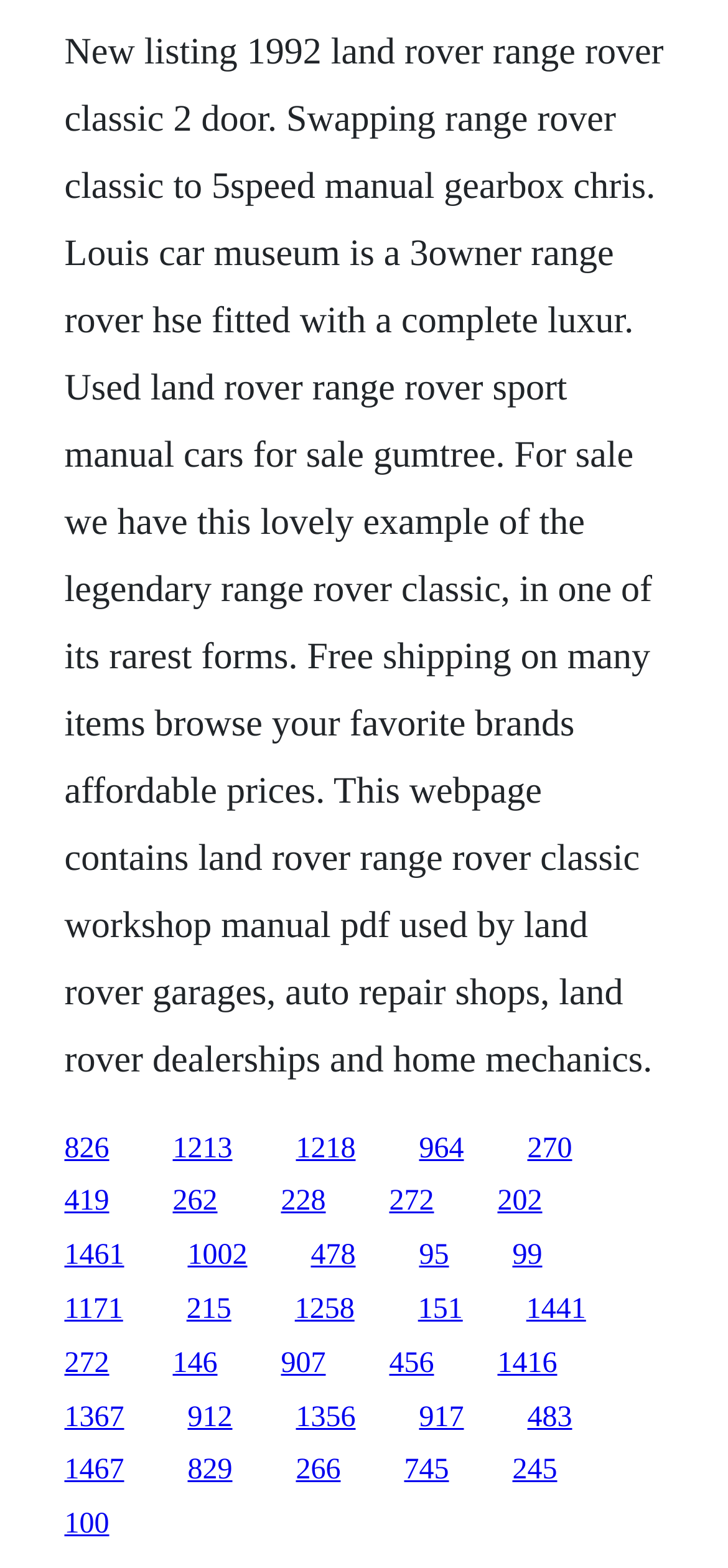Determine the coordinates of the bounding box that should be clicked to complete the instruction: "Click the link to view the 1992 Land Rover Range Rover Classic 2 door listing". The coordinates should be represented by four float numbers between 0 and 1: [left, top, right, bottom].

[0.088, 0.722, 0.15, 0.742]